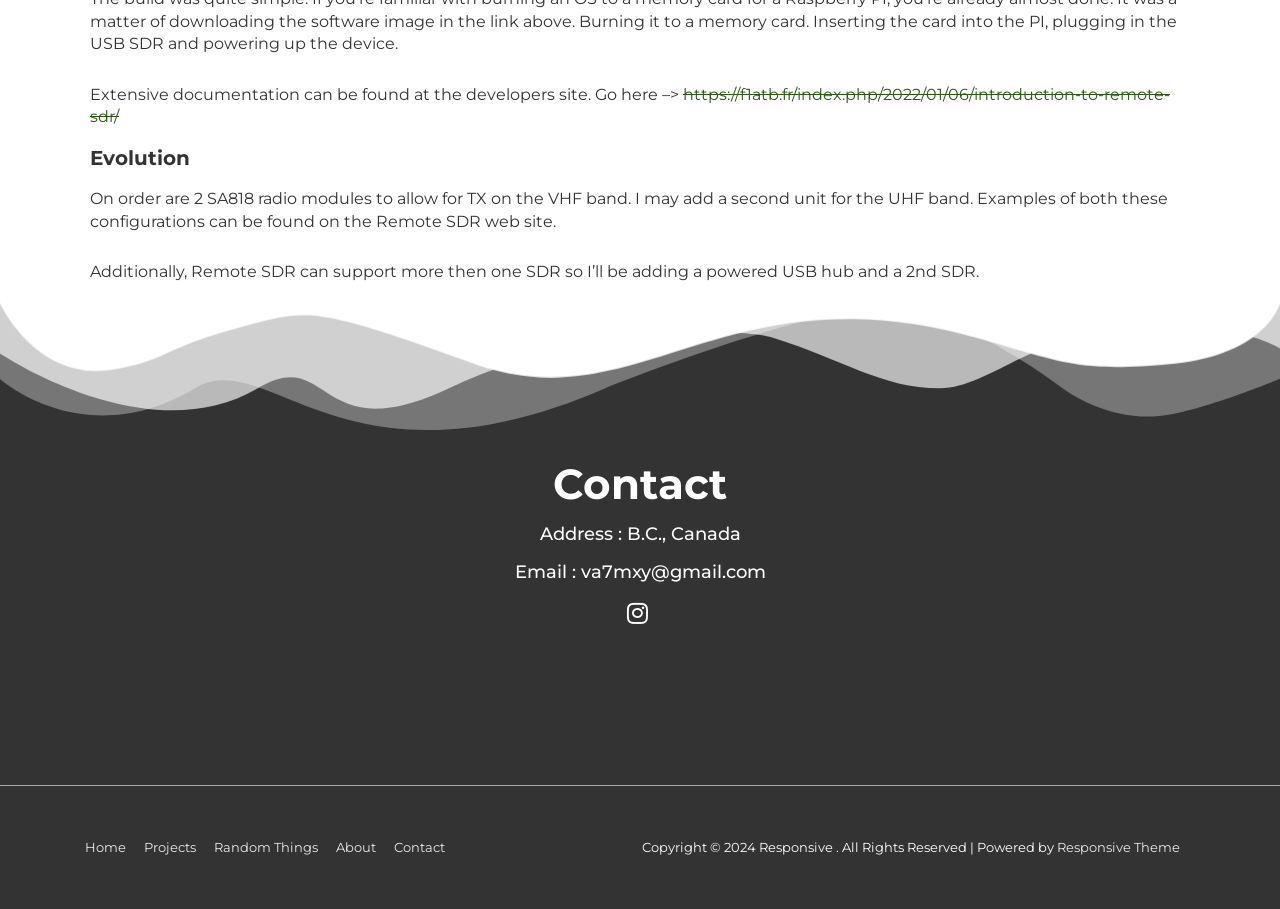Locate the bounding box coordinates of the segment that needs to be clicked to meet this instruction: "contact the author via email".

[0.402, 0.618, 0.598, 0.642]